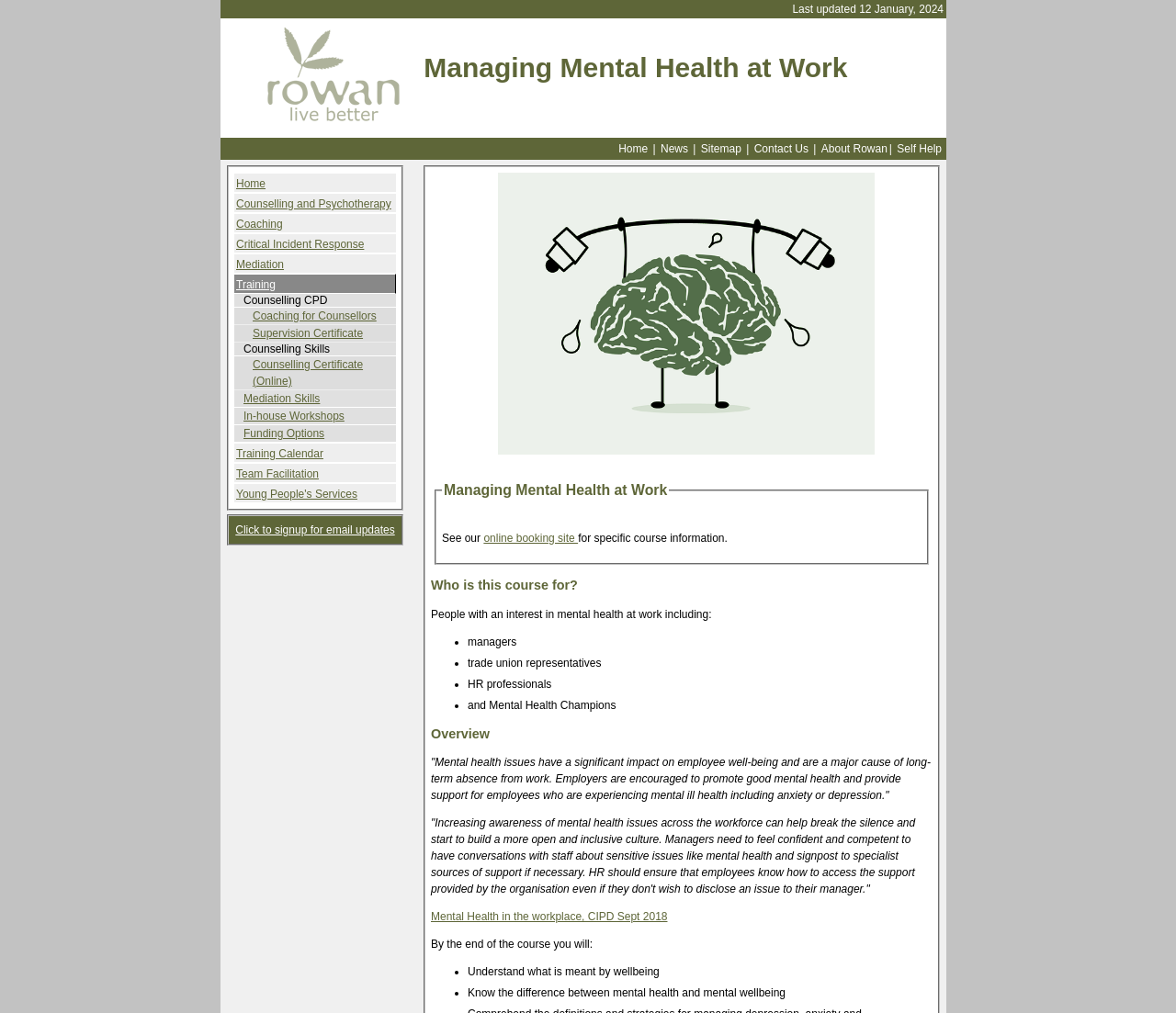Please identify the bounding box coordinates of the clickable region that I should interact with to perform the following instruction: "Click on the 'Start' link". The coordinates should be expressed as four float numbers between 0 and 1, i.e., [left, top, right, bottom].

None